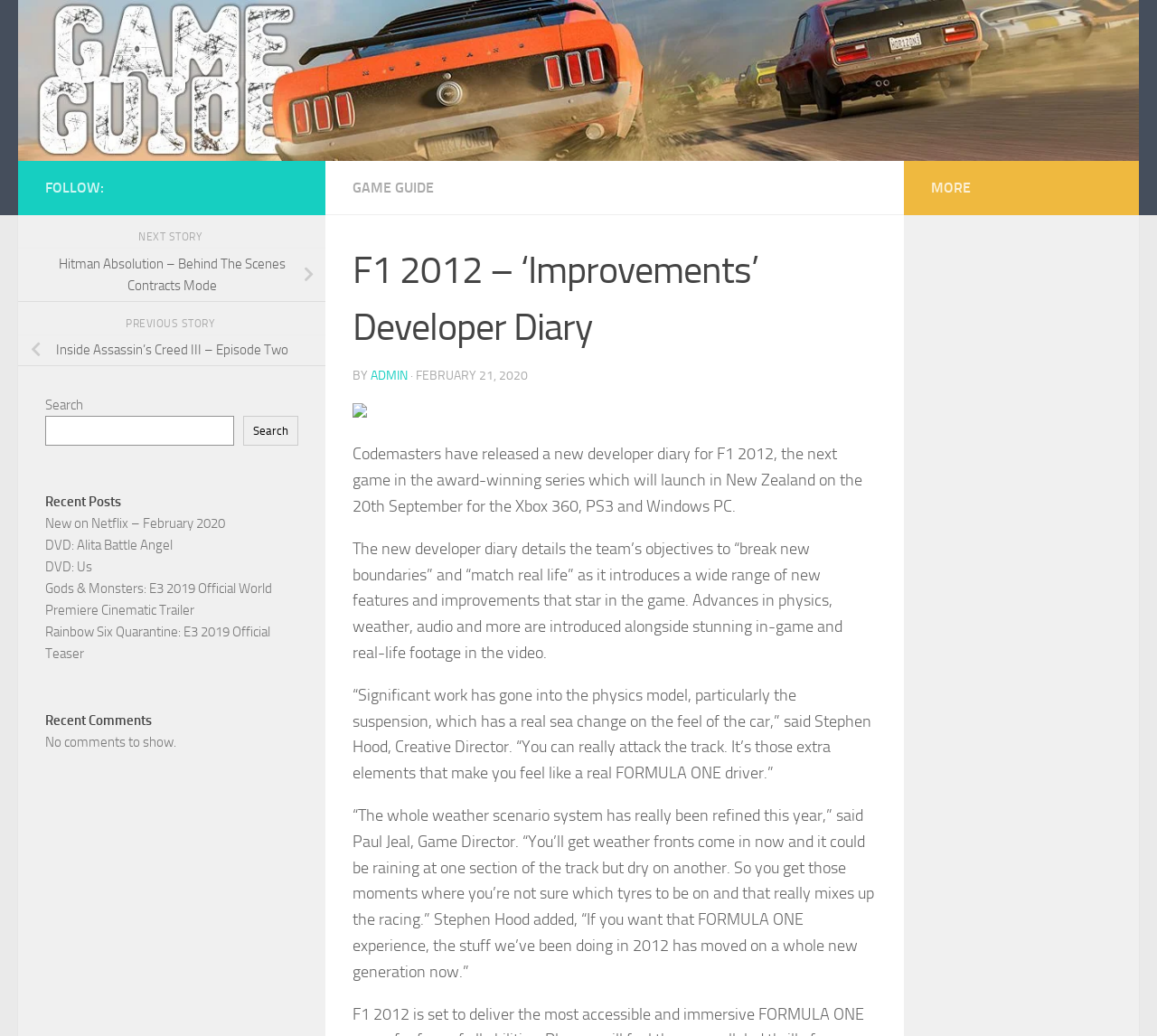How many recent posts are listed on the webpage?
Use the information from the screenshot to give a comprehensive response to the question.

The answer can be found by counting the number of link elements under the heading element 'Recent Posts'. There are 5 link elements, each representing a recent post, located at the bottom of the webpage.